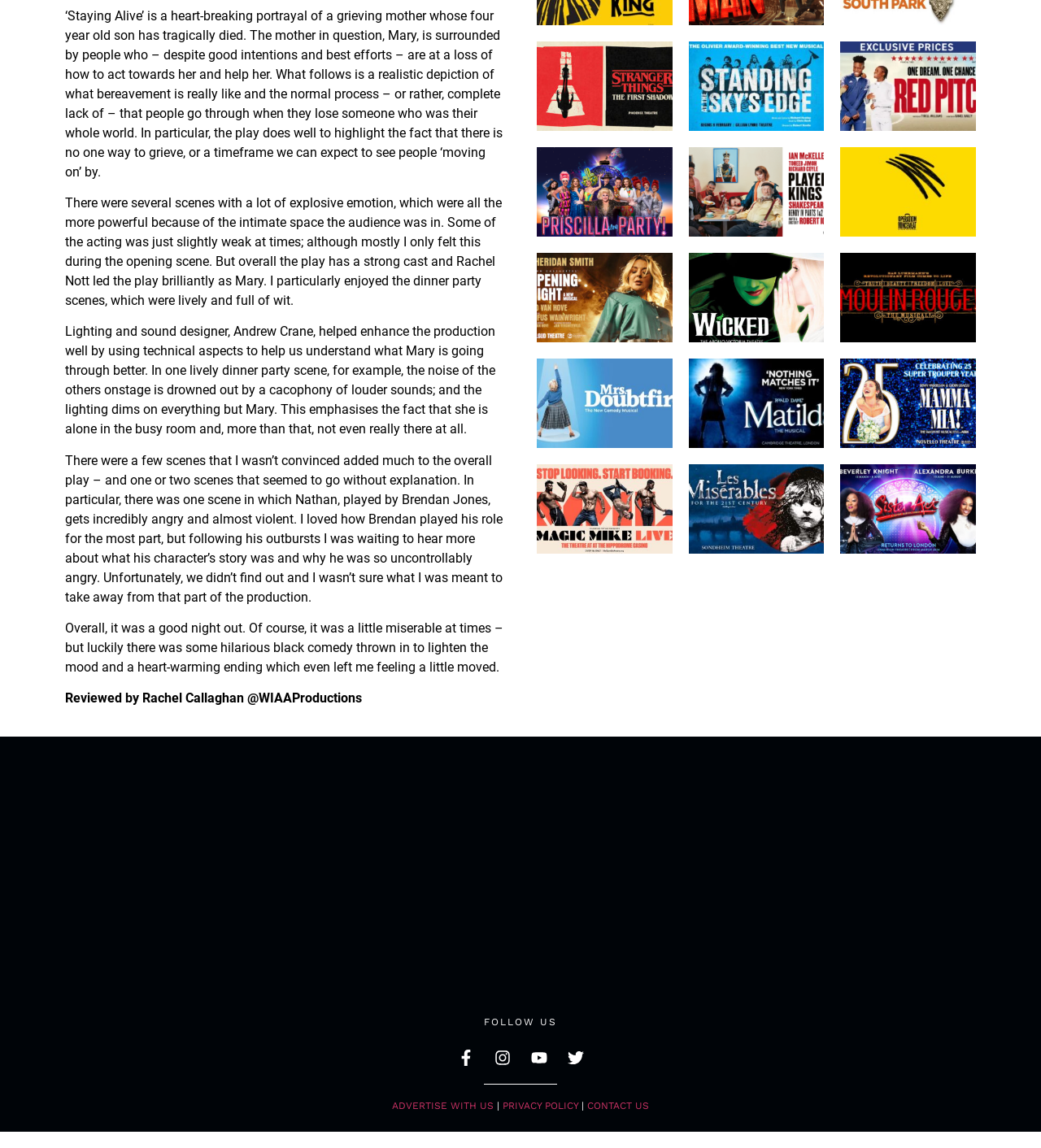Highlight the bounding box of the UI element that corresponds to this description: "Instagram".

[0.467, 0.907, 0.498, 0.936]